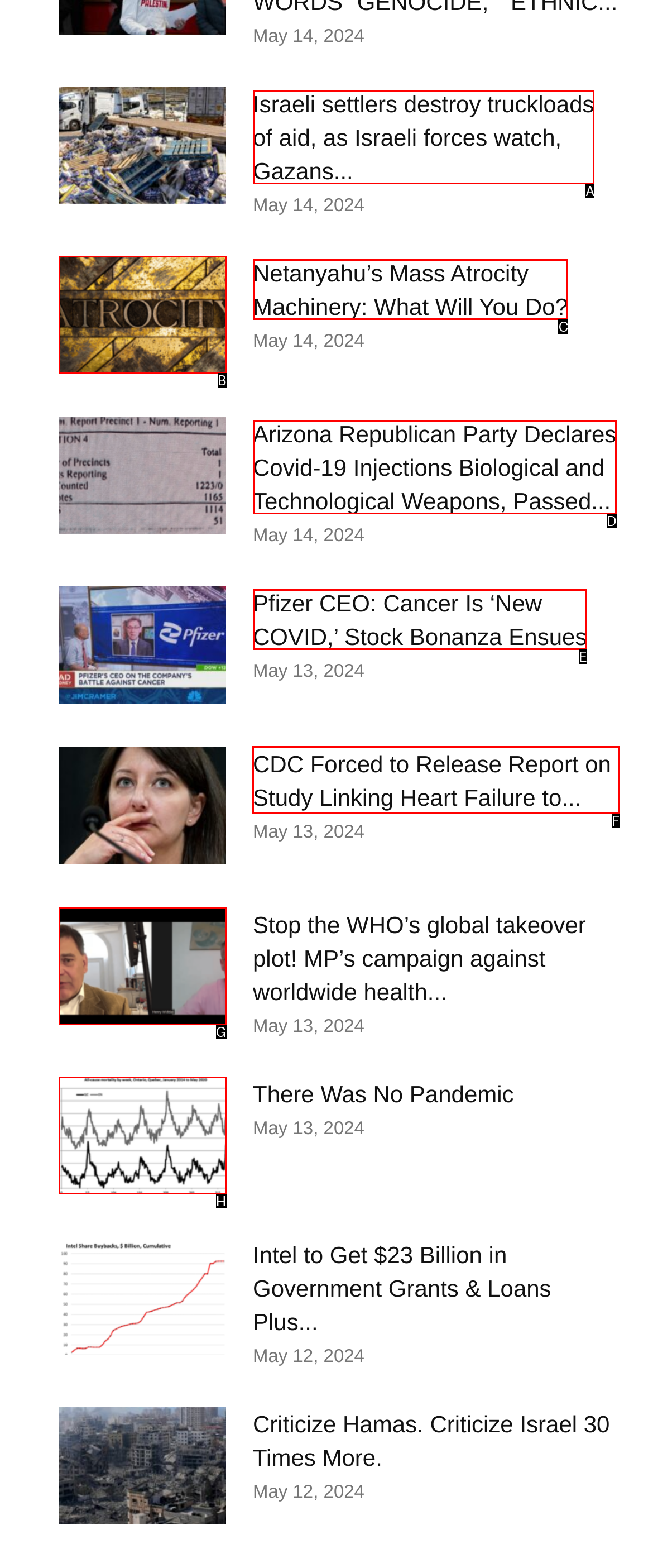Please indicate which HTML element should be clicked to fulfill the following task: Check report on CDC's study linking heart failure to Covid shots. Provide the letter of the selected option.

F